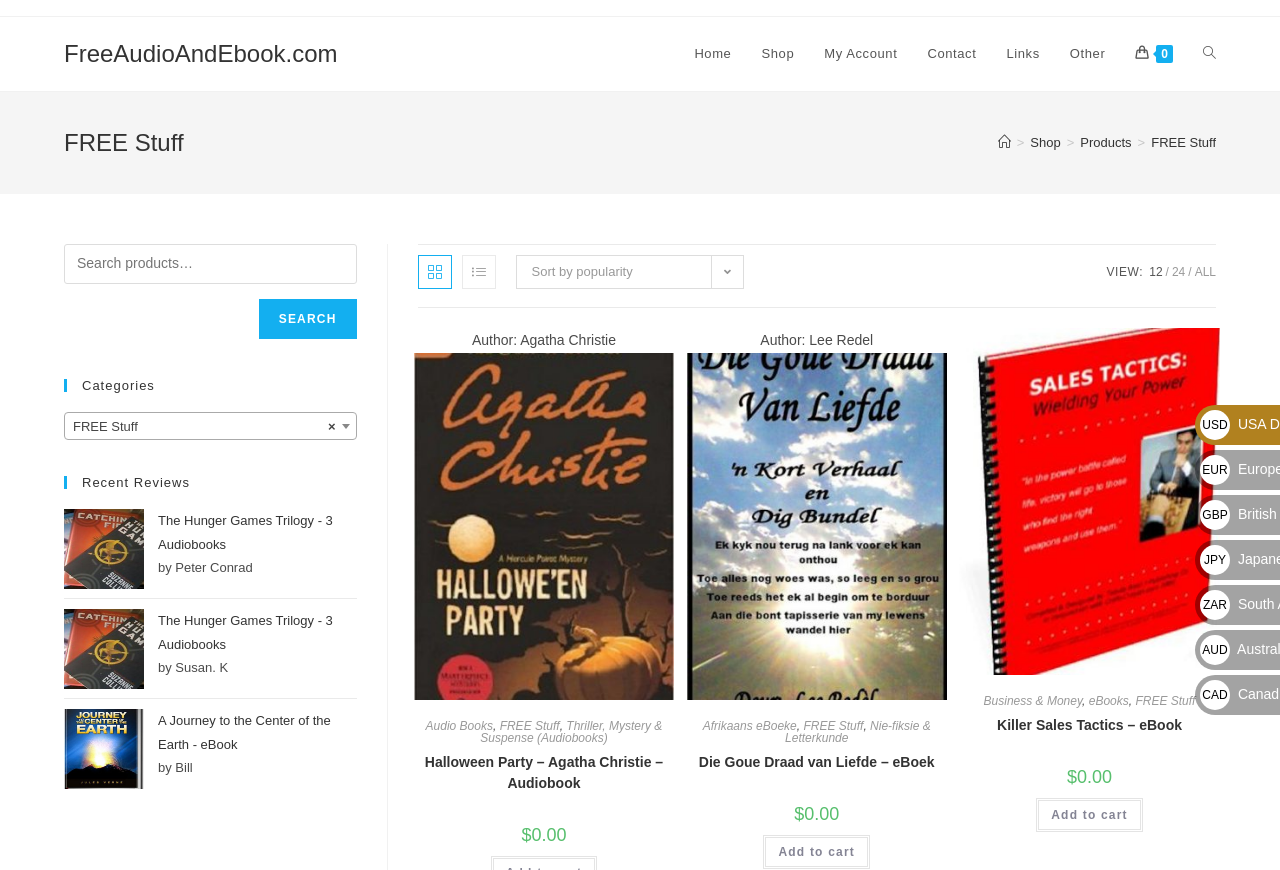Provide the bounding box coordinates of the section that needs to be clicked to accomplish the following instruction: "Search for something."

[0.05, 0.28, 0.279, 0.326]